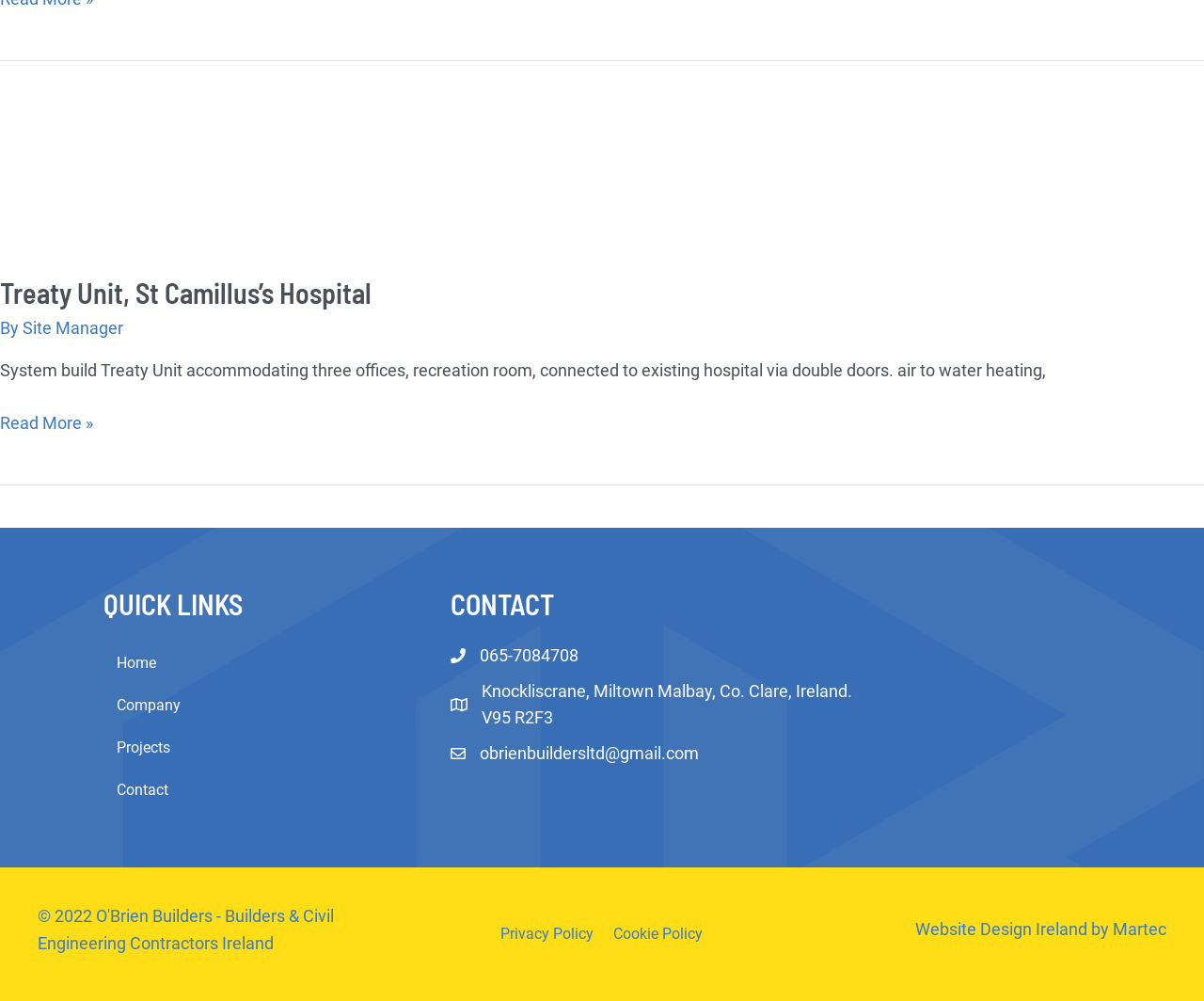Respond to the following query with just one word or a short phrase: 
What is the name of the hospital mentioned?

St Camillus’s Hospital